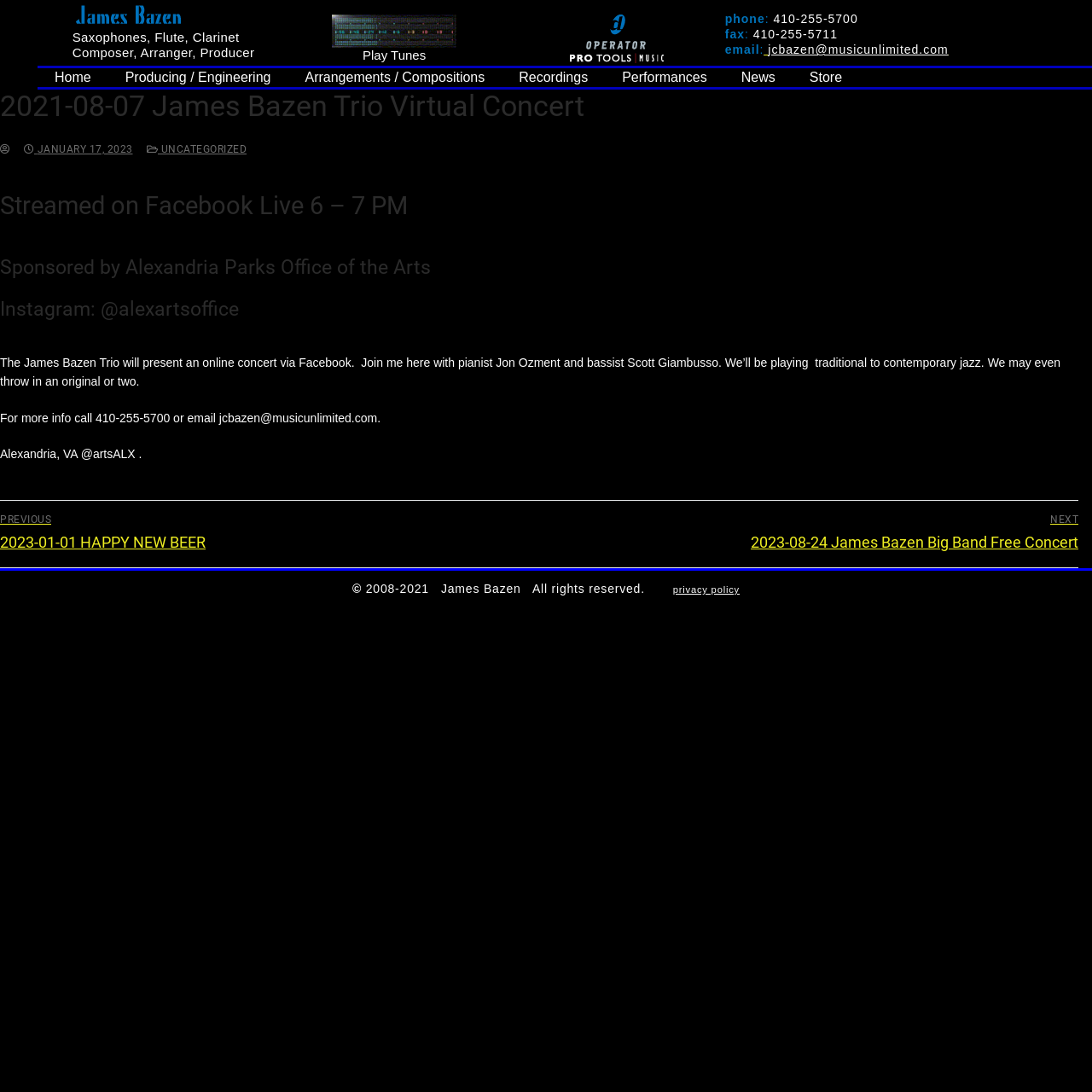Determine the bounding box coordinates of the clickable region to carry out the instruction: "Click on the 'Home' link".

[0.034, 0.065, 0.099, 0.077]